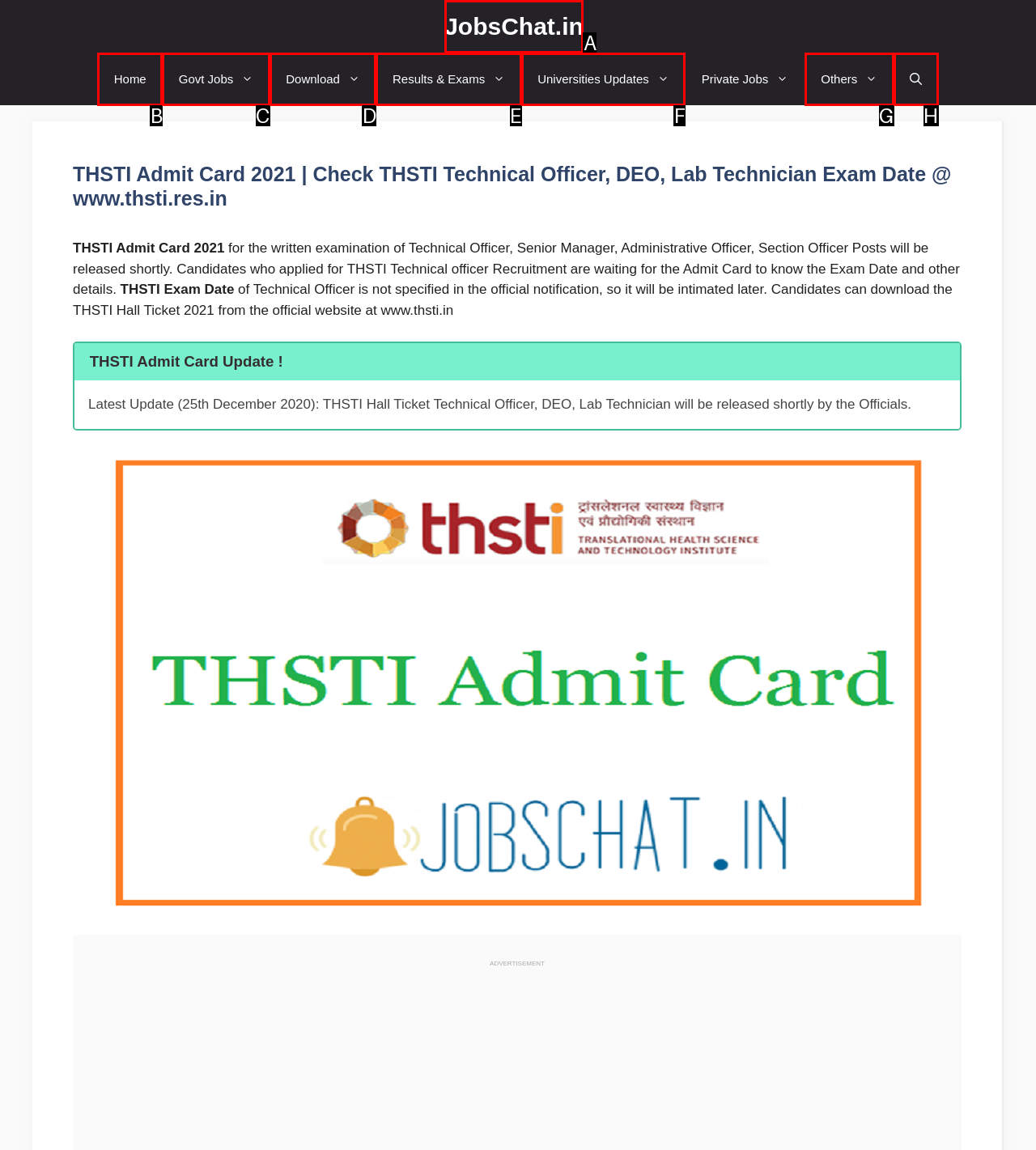Pick the option that corresponds to: JobsChat.in
Provide the letter of the correct choice.

A